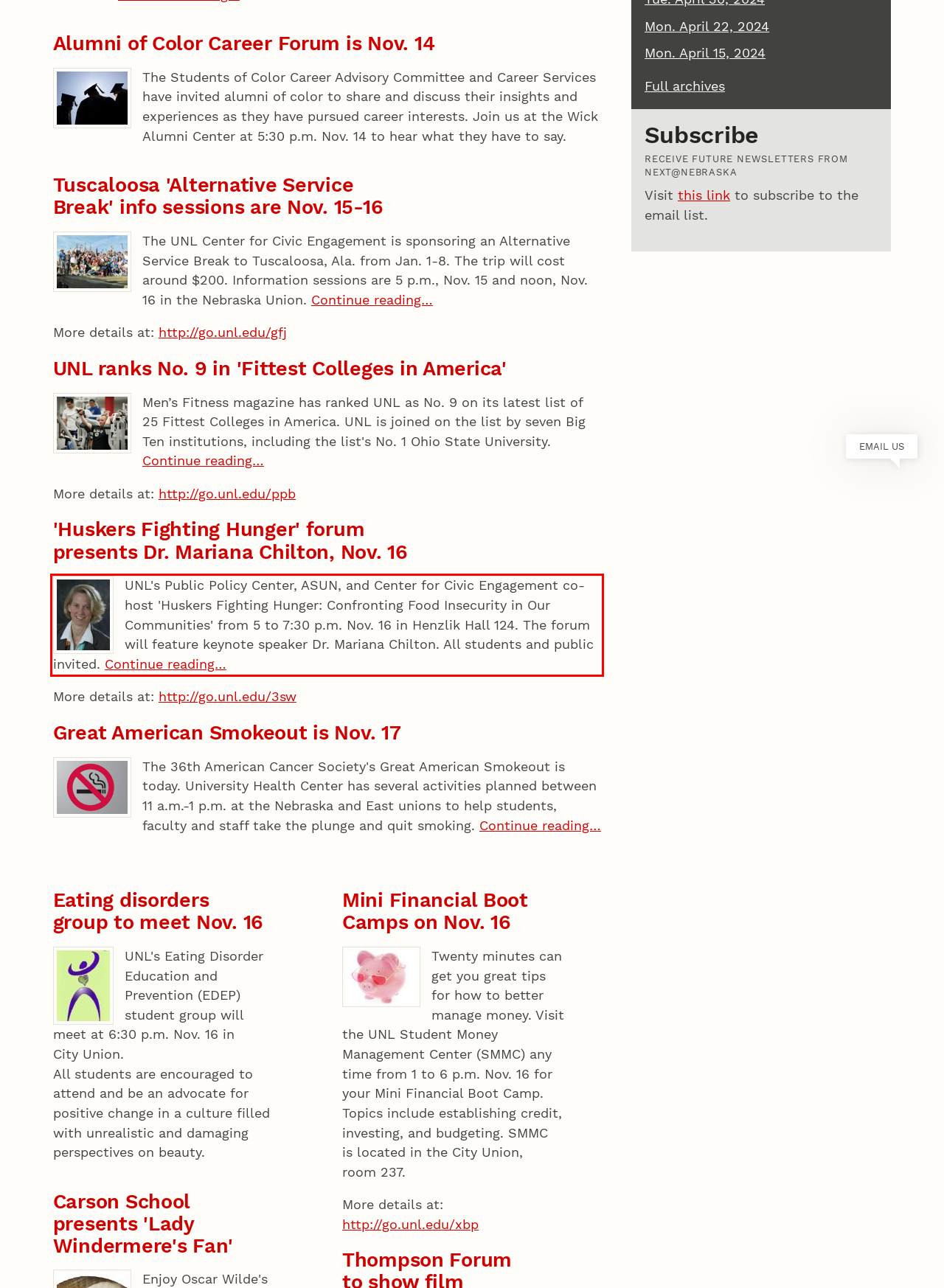You are provided with a screenshot of a webpage that includes a UI element enclosed in a red rectangle. Extract the text content inside this red rectangle.

UNL's Public Policy Center, ASUN, and Center for Civic Engagement co-host 'Huskers Fighting Hunger: Confronting Food Insecurity in Our Communities' from 5 to 7:30 p.m. Nov. 16 in Henzlik Hall 124. The forum will feature keynote speaker Dr. Mariana Chilton. All students and public invited. Continue reading…